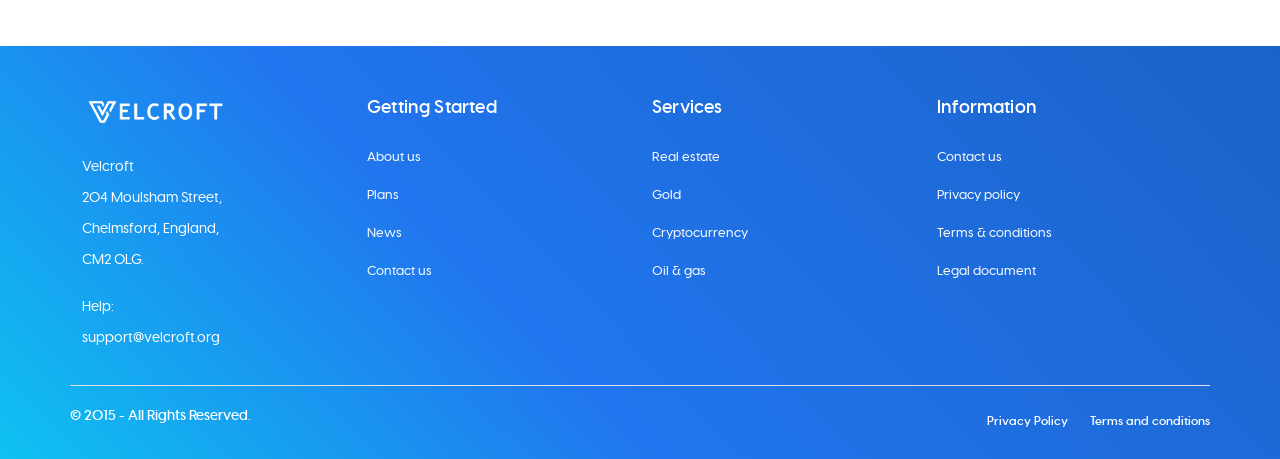Provide a one-word or short-phrase answer to the question:
What are the services offered by Velcroft?

Real estate, Gold, Cryptocurrency, Oil & gas